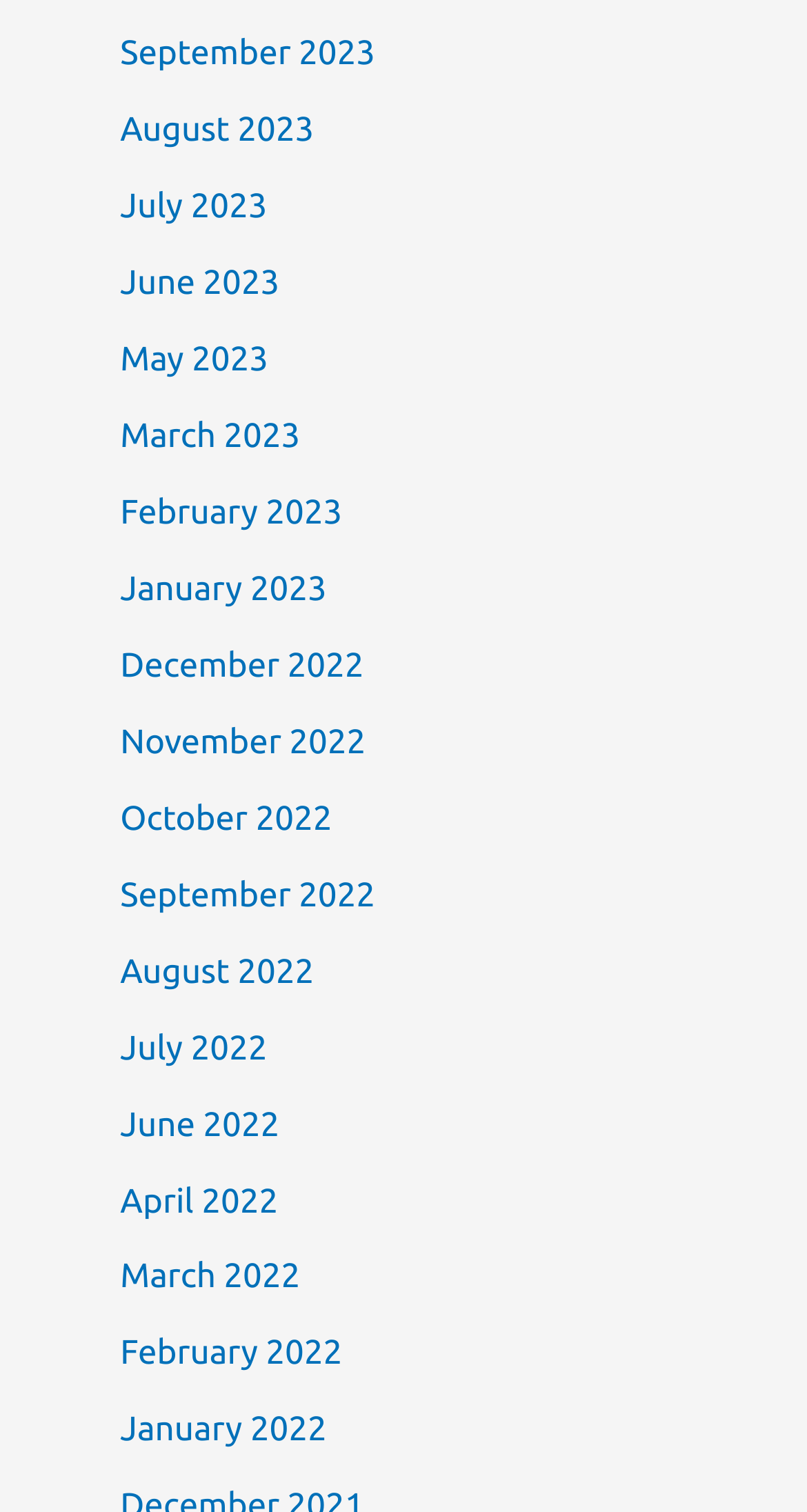How many months are listed in 2022?
Provide a detailed and well-explained answer to the question.

I counted the number of links with '2022' in their text and found 12 links, which corresponds to all 12 months of the year 2022.